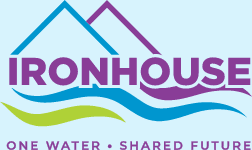Provide a comprehensive description of the image.

The image features the logo of Ironhouse, prominently displayed with the text "IRONHOUSE" in bold purple letters. Above the name, two stylized geometric peaks are depicted in shades of blue and purple, symbolizing water and a sustainable future. Below the name, flowing waves in vibrant blue and green represent the concept of shared resources and environmental stewardship. Accompanying the logo are the words "ONE WATER • SHARED FUTURE," emphasizing Ironhouse's commitment to water conservation and community engagement. The background is a soft blue, enhancing the fresh and eco-friendly theme of the design, reflecting Ironhouse's mission in the wastewater management landscape.